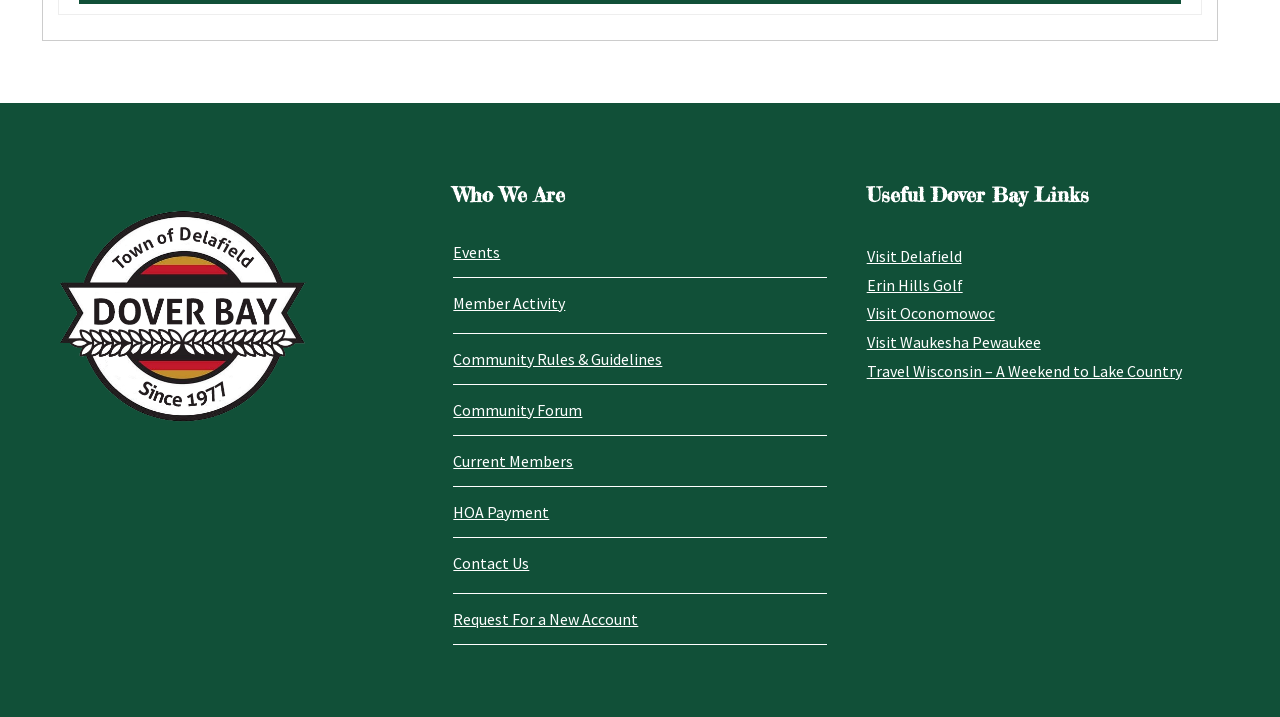Please determine the bounding box coordinates of the area that needs to be clicked to complete this task: 'Make an HOA payment'. The coordinates must be four float numbers between 0 and 1, formatted as [left, top, right, bottom].

[0.354, 0.7, 0.429, 0.728]